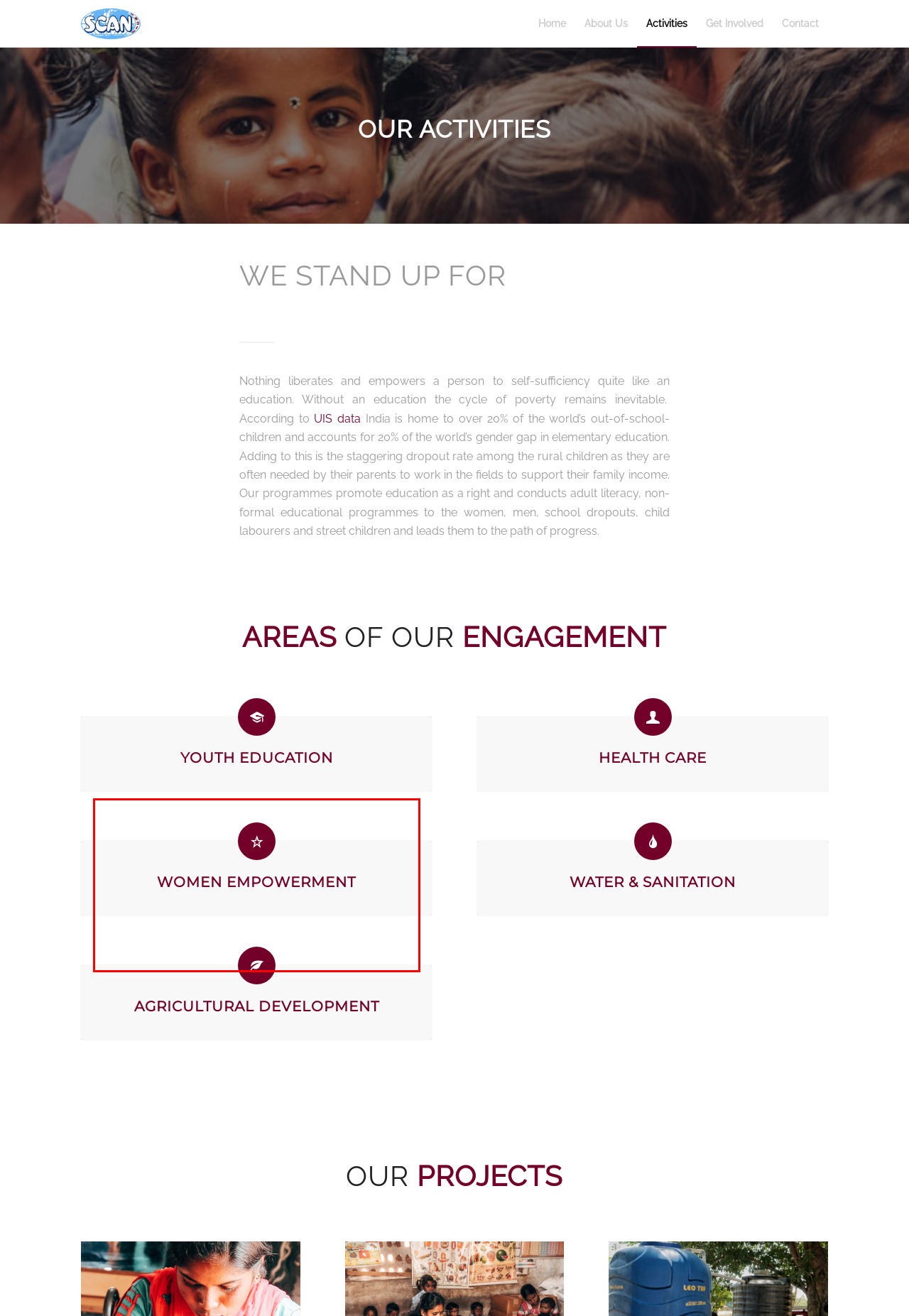Please identify and extract the text from the UI element that is surrounded by a red bounding box in the provided webpage screenshot.

The lack of education among youth in poor rural India is a major problem that perpetuates poverty and limits opportunities for advancement. Without access to quality education, many young people are unable to develop the skills and knowledge needed to pursue higher education or secure better jobs. This lack of education also contributes to a cycle of intergenerational poverty, as parents are often unable to provide adequate support for their children's education.